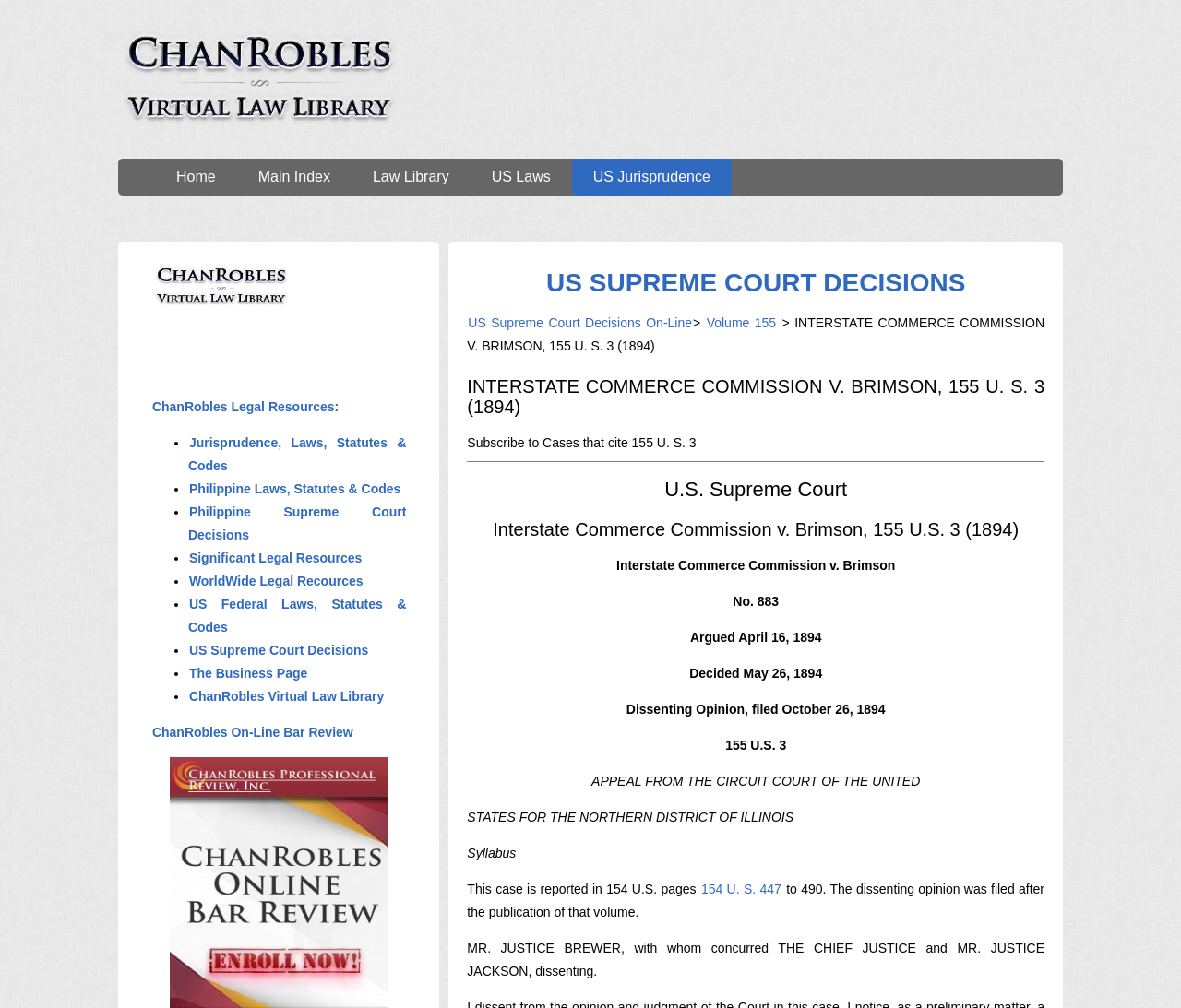Locate the bounding box coordinates of the clickable element to fulfill the following instruction: "Click on the 'Home' link". Provide the coordinates as four float numbers between 0 and 1 in the format [left, top, right, bottom].

[0.131, 0.157, 0.201, 0.194]